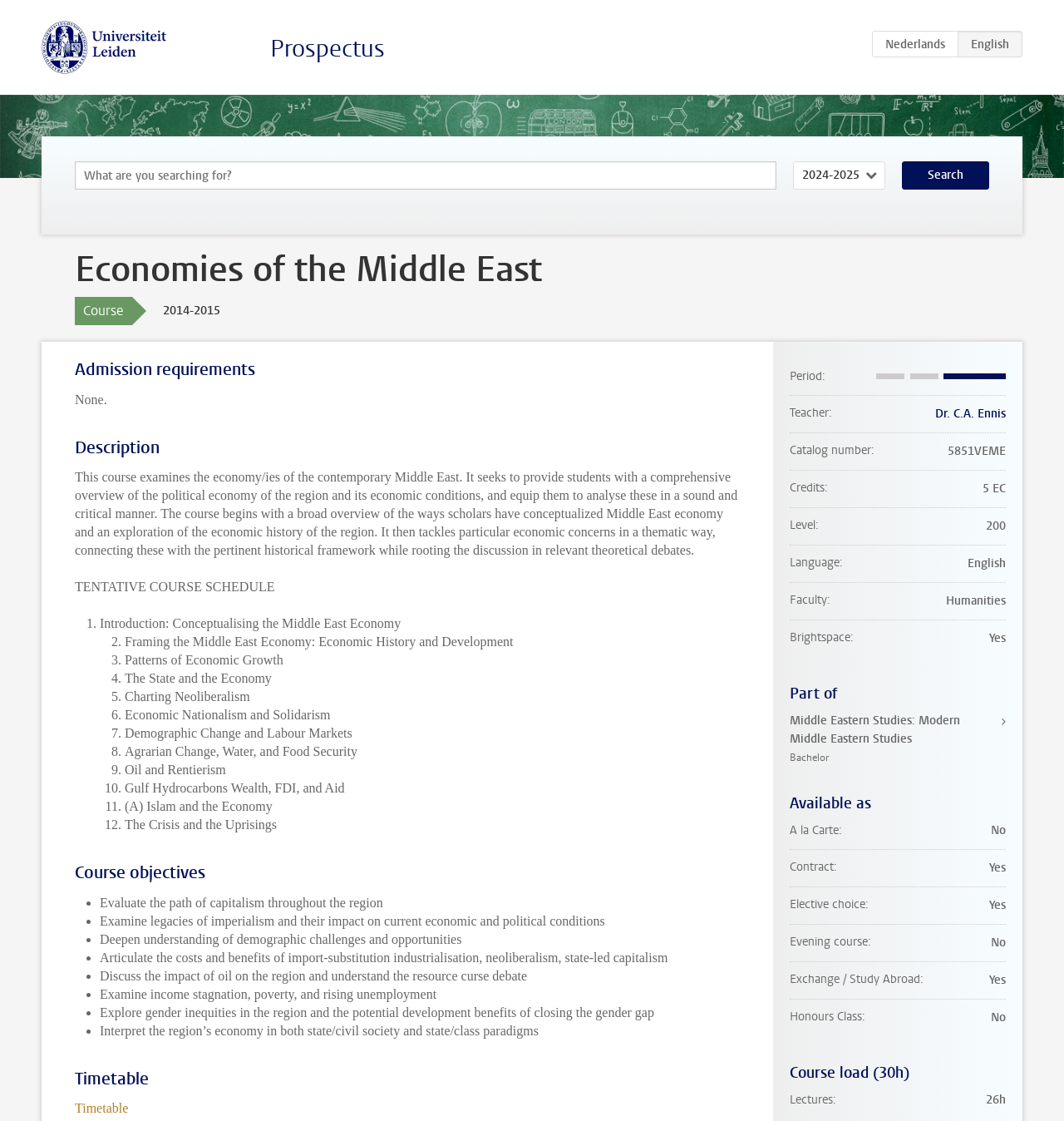Detail the various sections and features present on the webpage.

The webpage is about the course "Economies of the Middle East, 2014-2015" offered by Universiteit Leiden. At the top, there is a logo of Universiteit Leiden, accompanied by a link to the university's website. Below the logo, there are links to the prospectus and a language selection option.

The main content of the page is divided into several sections. The first section is an introduction to the course, which includes a brief description of the course and its objectives. Below the introduction, there is a section on admission requirements, which states that there are no specific requirements.

The next section is the course description, which provides a detailed overview of the course's content, including its themes, topics, and schedule. The course description is followed by a section on course objectives, which lists the skills and knowledge that students are expected to gain from the course.

Further down the page, there is a section on the course timetable, which includes a link to the timetable. Below the timetable, there is a section with additional information about the course, including the teacher's name, catalog number, credits, and level.

Throughout the page, there are several headings and subheadings that organize the content and make it easier to navigate. The text is presented in a clear and concise manner, with bullet points and numbered lists used to break up the content and make it more readable.